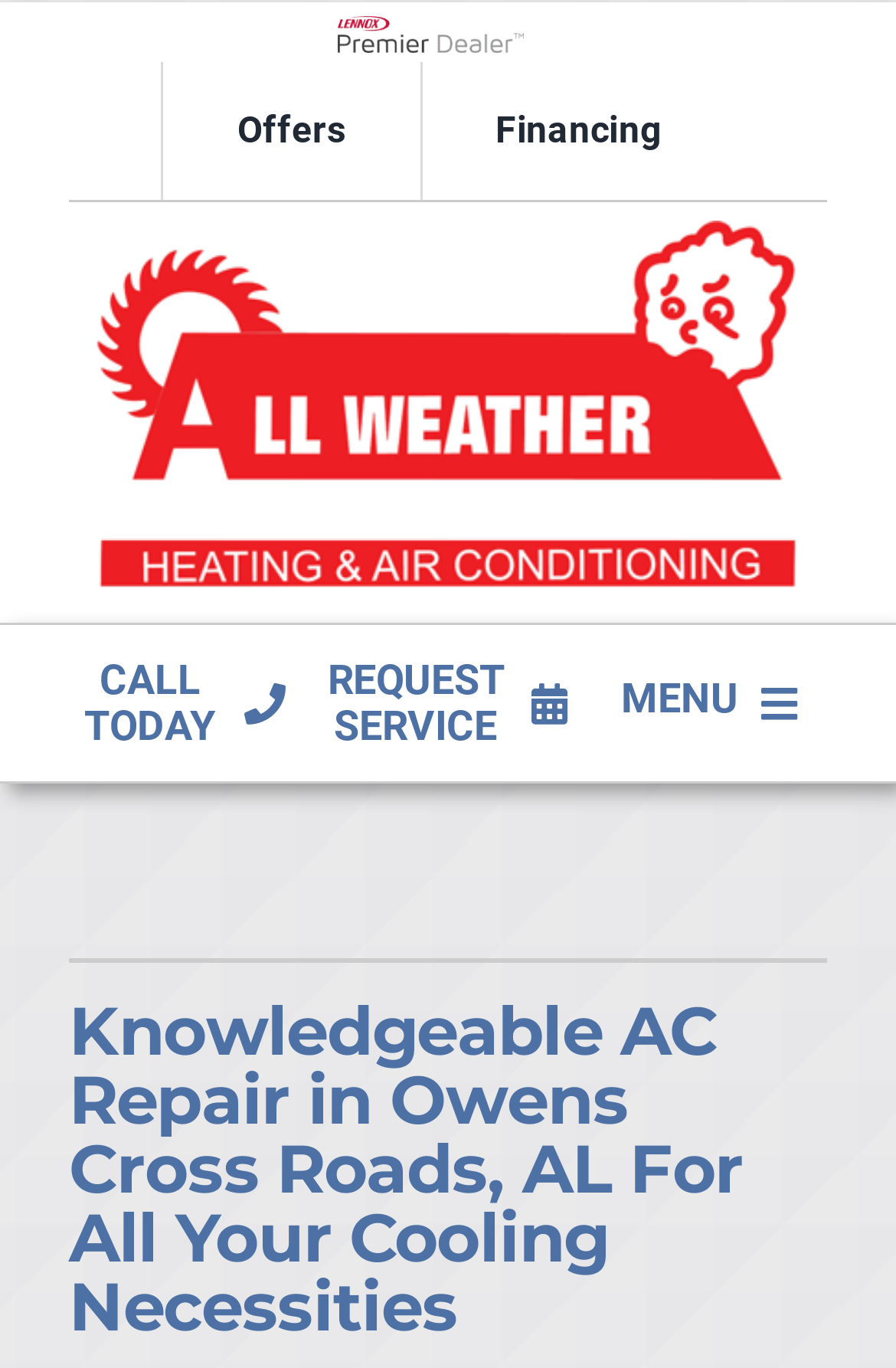Can you find the bounding box coordinates for the UI element given this description: "HVAC Services"? Provide the coordinates as four float numbers between 0 and 1: [left, top, right, bottom].

[0.0, 0.566, 1.0, 0.647]